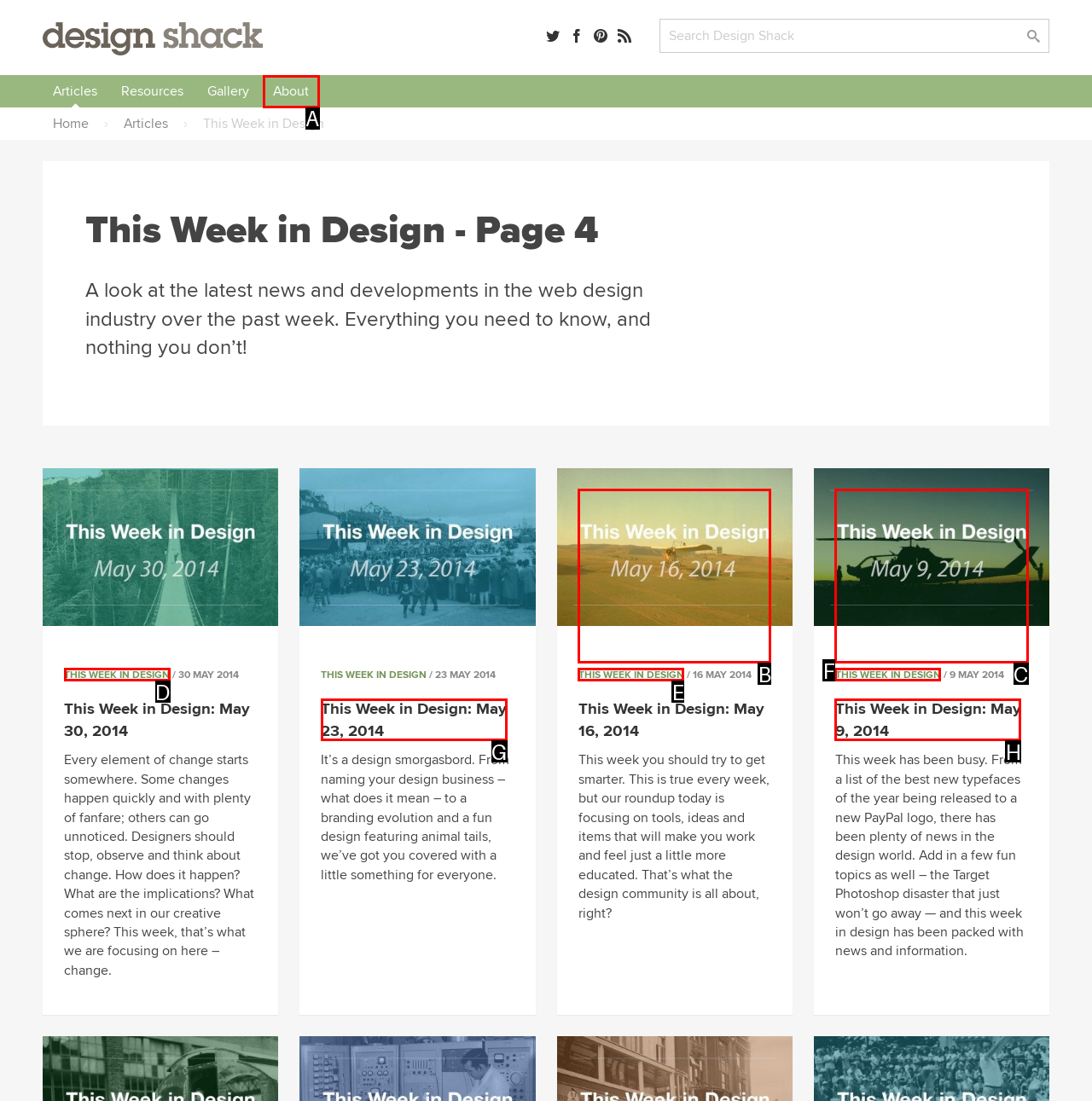Select the letter that corresponds to the description: This Week in Design. Provide your answer using the option's letter.

F